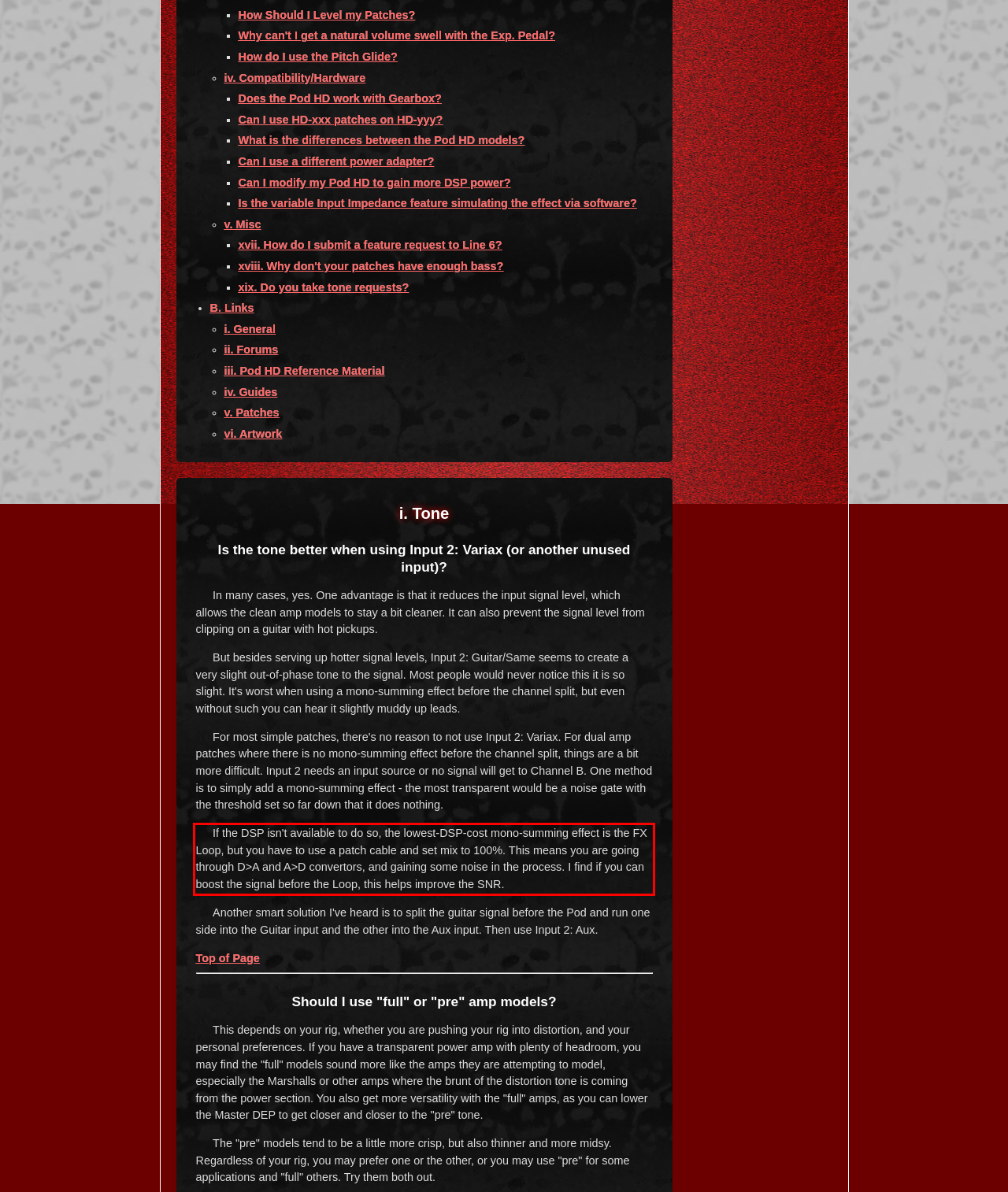Within the screenshot of the webpage, there is a red rectangle. Please recognize and generate the text content inside this red bounding box.

If the DSP isn't available to do so, the lowest-DSP-cost mono-summing effect is the FX Loop, but you have to use a patch cable and set mix to 100%. This means you are going through D>A and A>D convertors, and gaining some noise in the process. I find if you can boost the signal before the Loop, this helps improve the SNR.